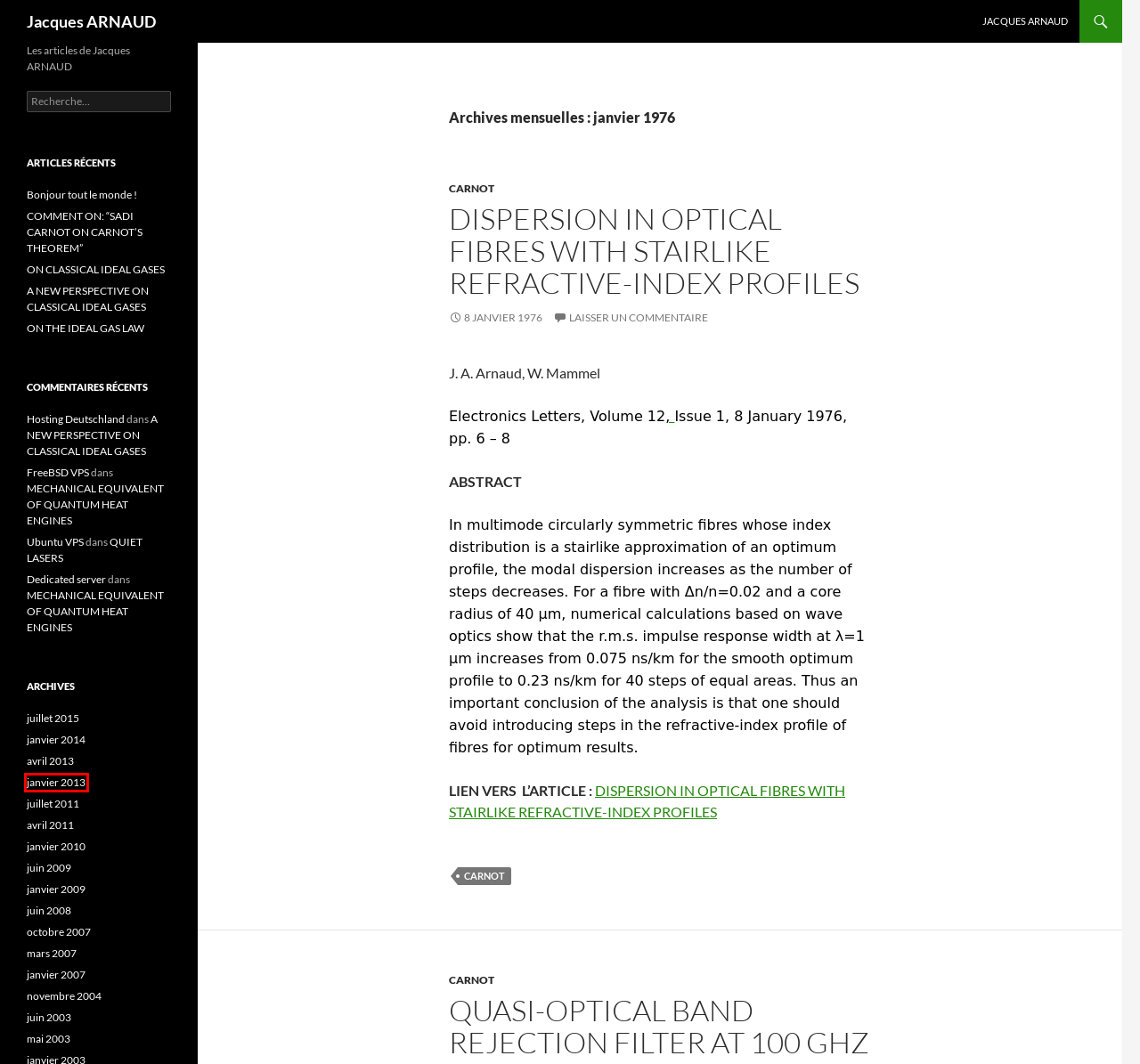Review the screenshot of a webpage which includes a red bounding box around an element. Select the description that best fits the new webpage once the element in the bounding box is clicked. Here are the candidates:
A. janvier | 2010 | Jacques ARNAUD
B. juin | 2009 | Jacques ARNAUD
C. juillet | 2015 | Jacques ARNAUD
D. novembre | 2004 | Jacques ARNAUD
E. Carnot | Jacques ARNAUD
F. ON CLASSICAL IDEAL GASES | Jacques ARNAUD
G. janvier | 2013 | Jacques ARNAUD
H. mai | 2003 | Jacques ARNAUD

G